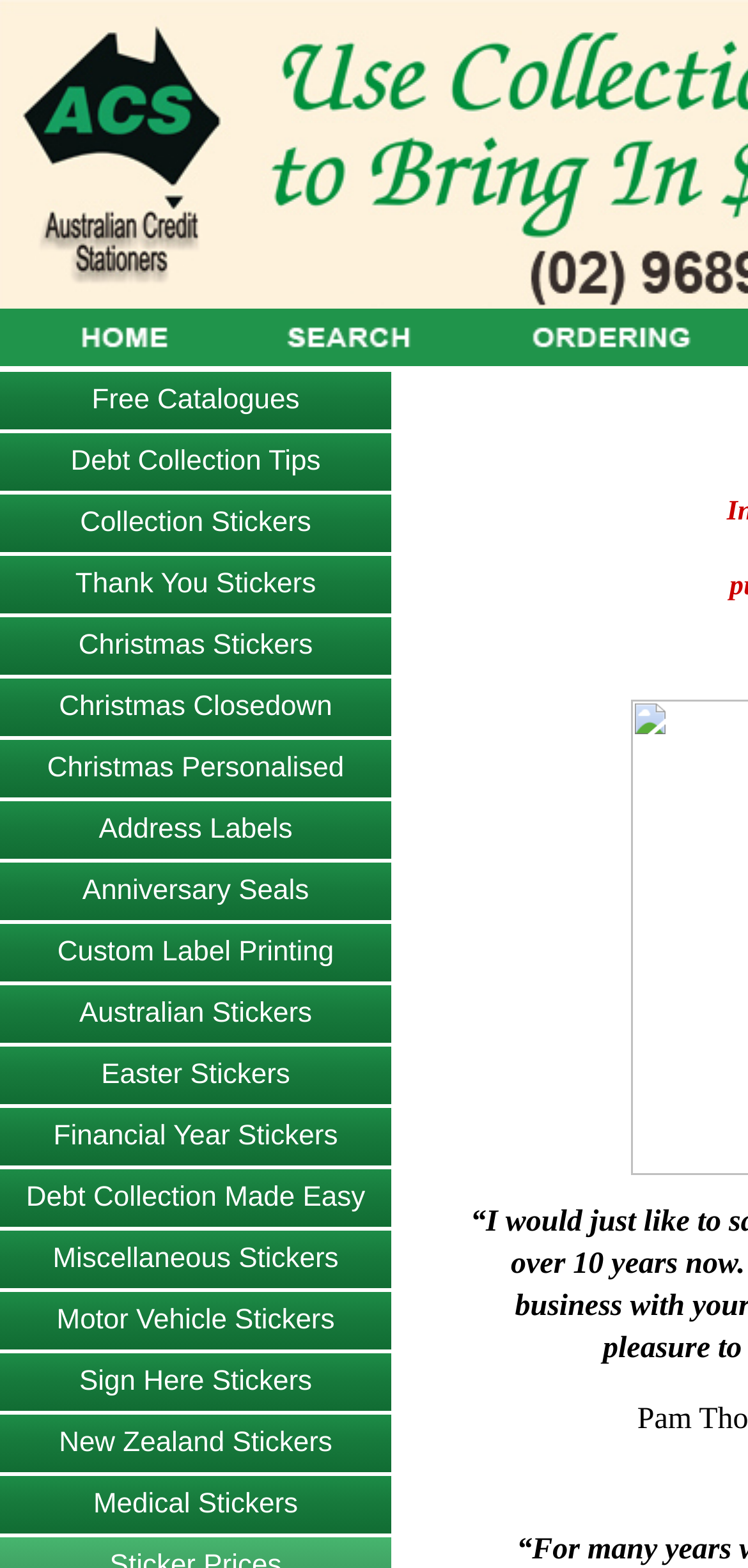Describe every aspect of the webpage comprehensively.

The webpage is focused on ordering, with a prominent row at the top that spans about half of the page's width. Within this row, there is a small image on the left, followed by a series of links. These links are arranged in a grid-like pattern, with about 20 links in total. The links are categorized into different types of stickers, such as Christmas stickers, address labels, and debt collection stickers. The links are positioned closely together, with some overlap in their bounding boxes, indicating that they are arranged in a compact manner.

The links are positioned from top to bottom, with the first link "Free Catalogues" located near the top-left corner of the row, and the last link "Medical Stickers" located near the bottom-right corner. The links are generally centered within the row, with some slight variations in their horizontal positioning. There are no clear headings or sections that separate the links, but the categorization of the links by type is implied by their proximity to each other.

Overall, the webpage appears to be a catalog or ordering page for various types of stickers and labels, with a focus on easy navigation and access to different product categories.